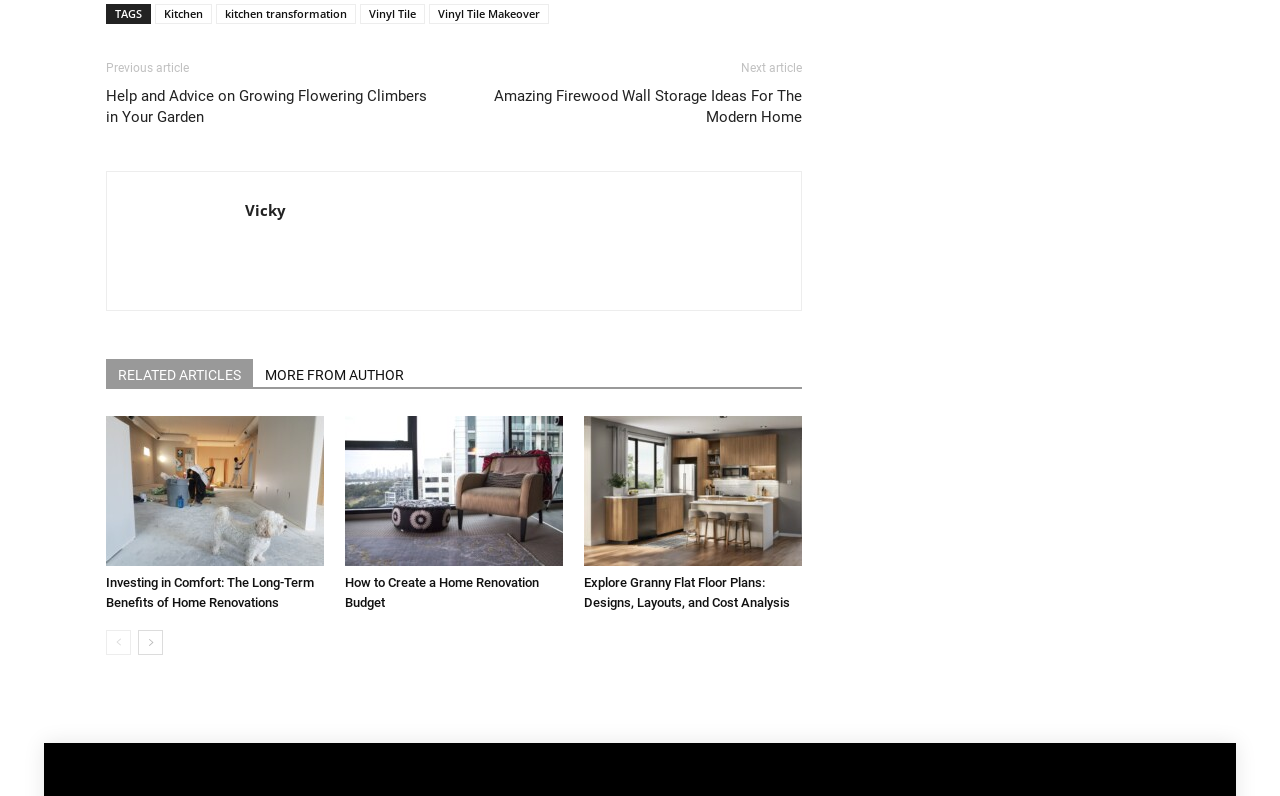What type of content is the author 'Vicky' associated with? Refer to the image and provide a one-word or short phrase answer.

Articles